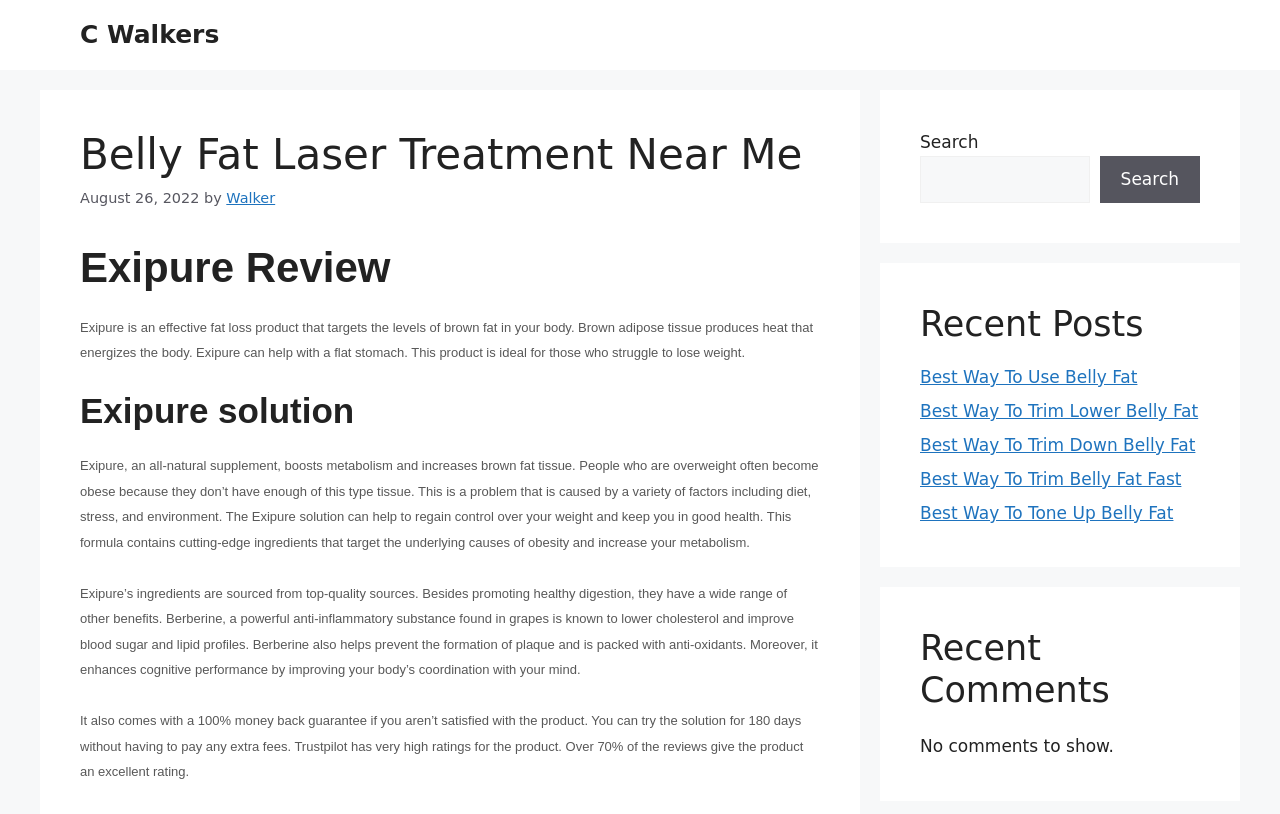Highlight the bounding box coordinates of the element you need to click to perform the following instruction: "Search for a topic."

[0.719, 0.191, 0.851, 0.249]